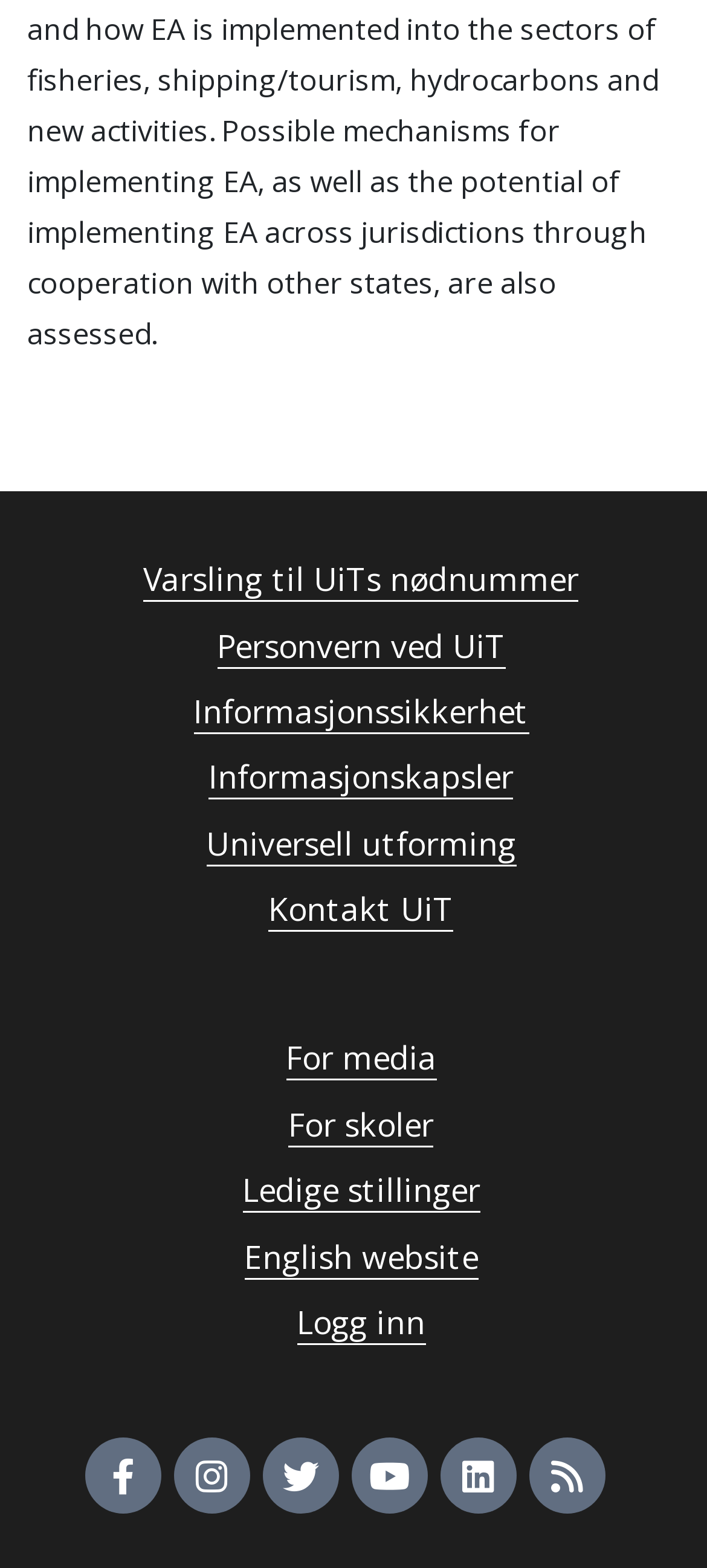Pinpoint the bounding box coordinates of the element you need to click to execute the following instruction: "Log in". The bounding box should be represented by four float numbers between 0 and 1, in the format [left, top, right, bottom].

[0.419, 0.83, 0.601, 0.857]